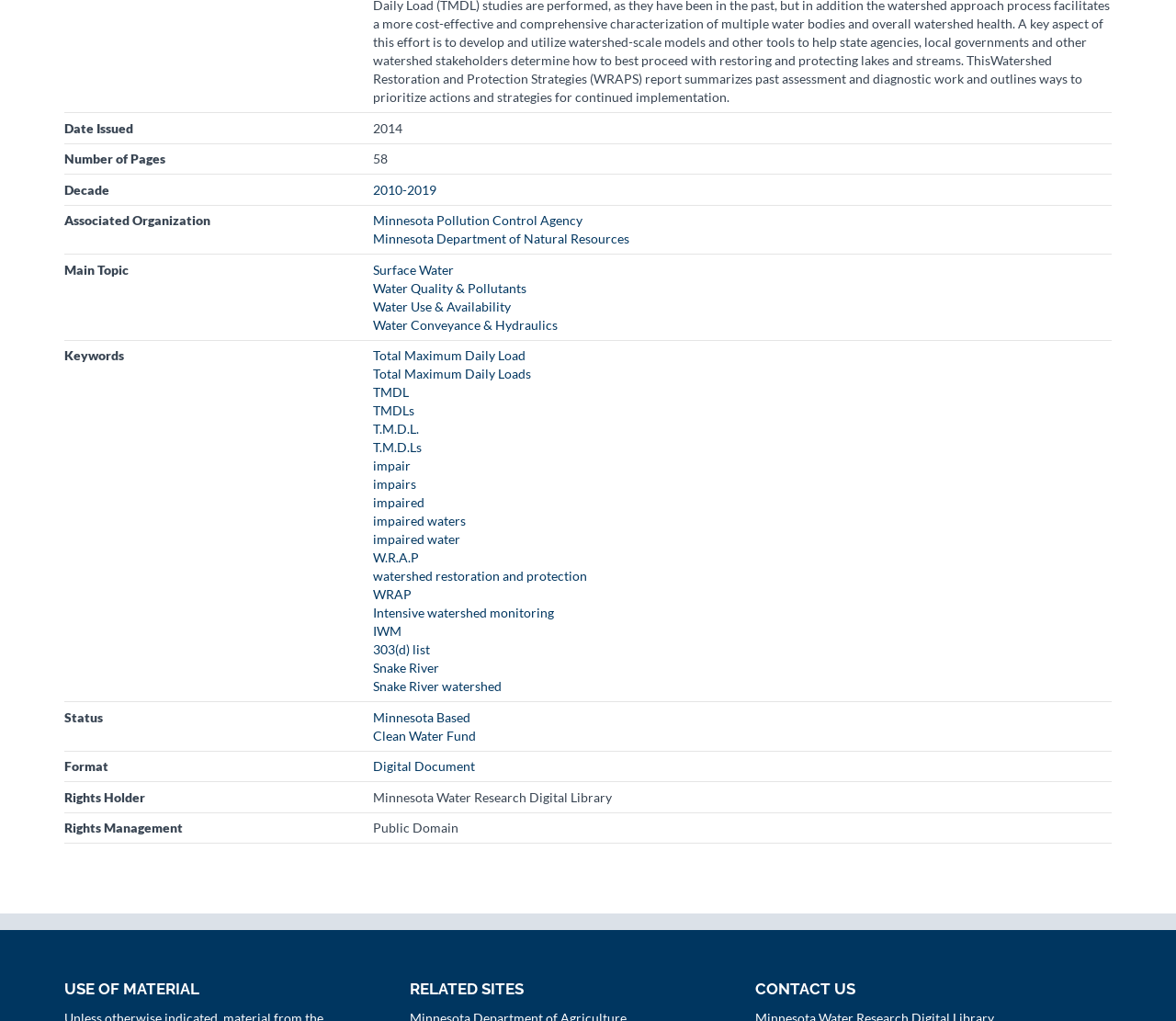Using the information in the image, could you please answer the following question in detail:
What is the status?

The answer can be found in the 'Status' section, where the link 'Minnesota Based' is displayed as one of the options.